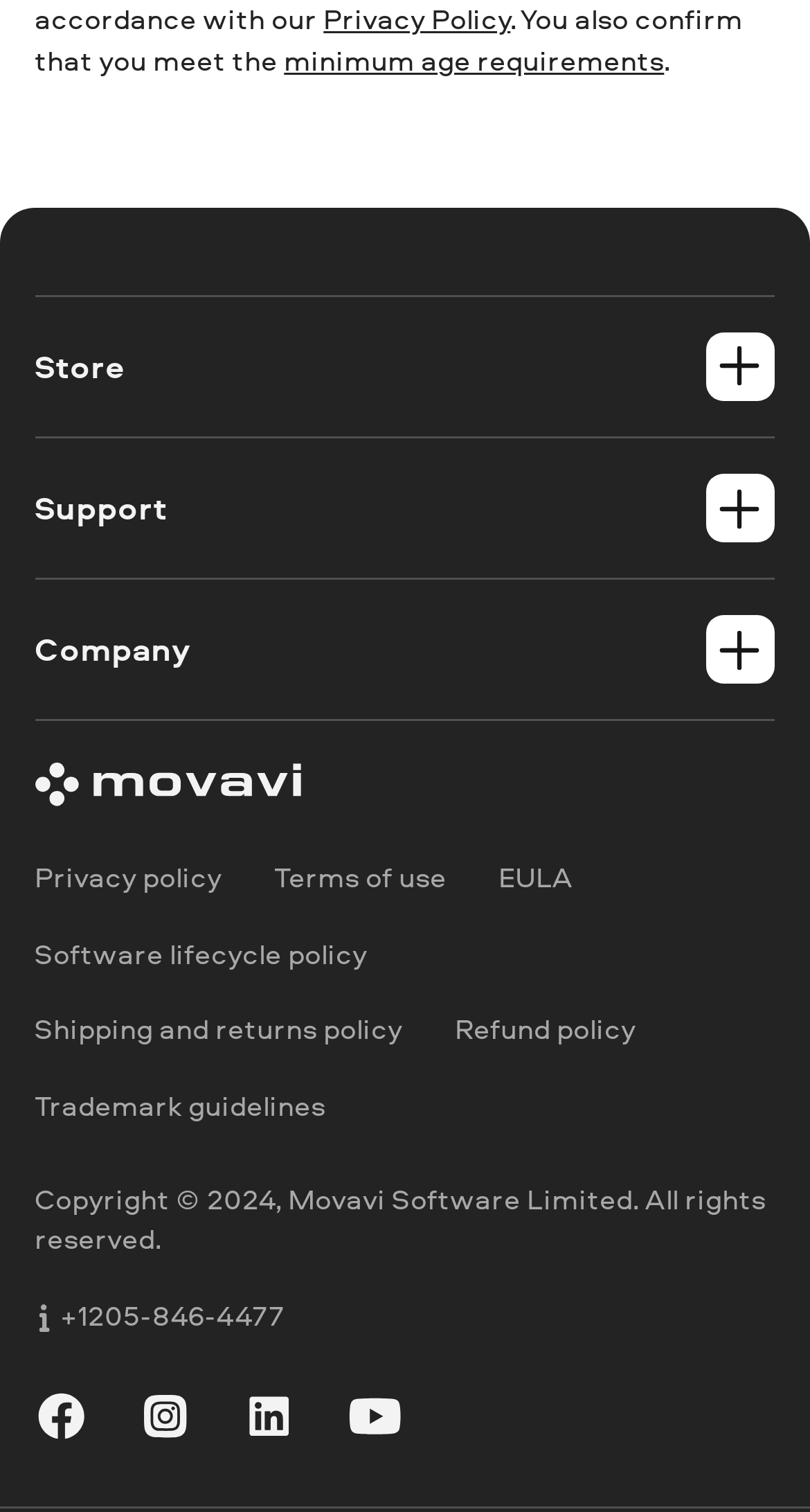Identify the bounding box coordinates of the clickable region required to complete the instruction: "Contact Movavi". The coordinates should be given as four float numbers within the range of 0 and 1, i.e., [left, top, right, bottom].

[0.043, 0.453, 0.957, 0.484]